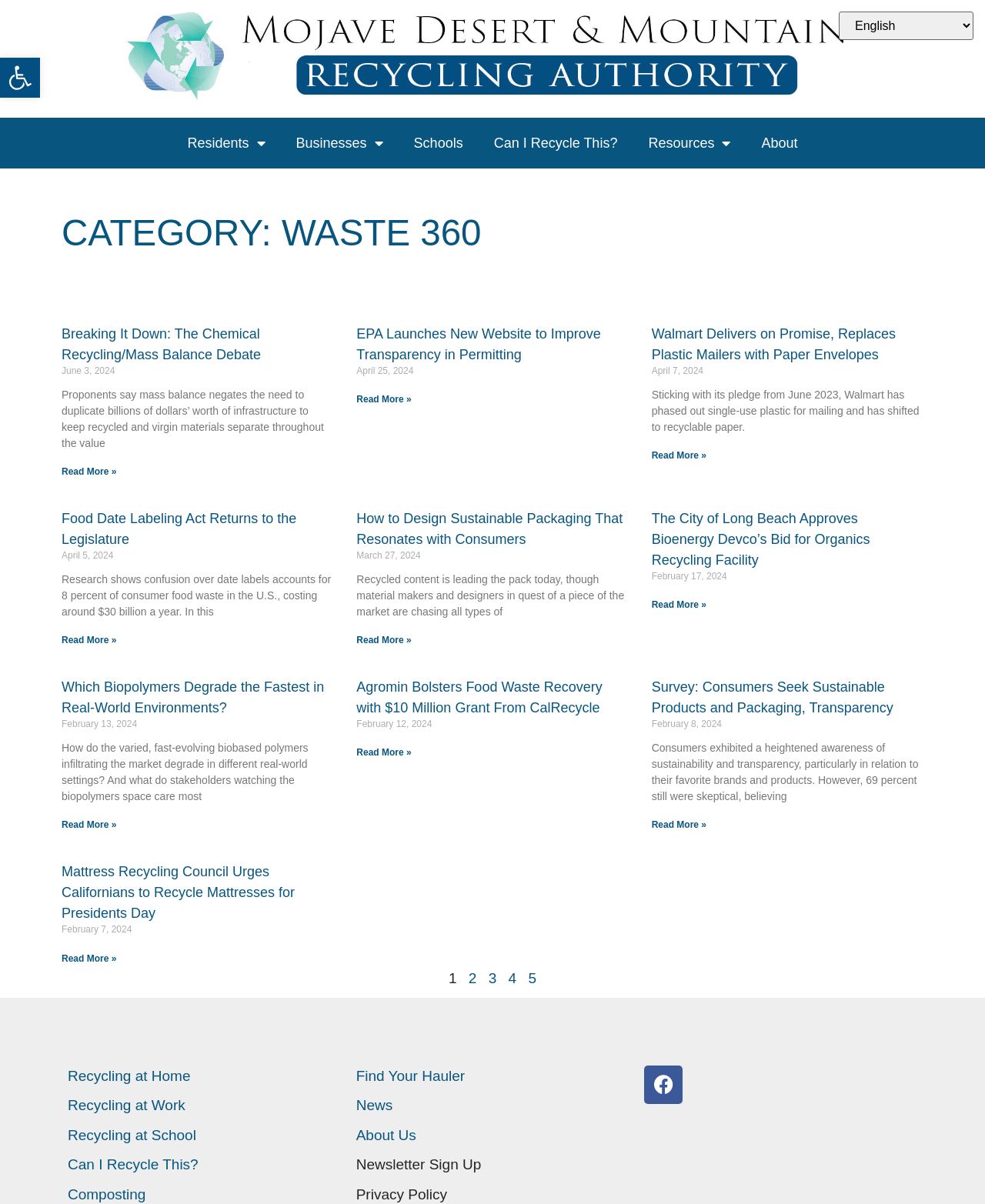Determine the bounding box coordinates for the area that should be clicked to carry out the following instruction: "Go to page 2".

[0.062, 0.804, 0.938, 0.822]